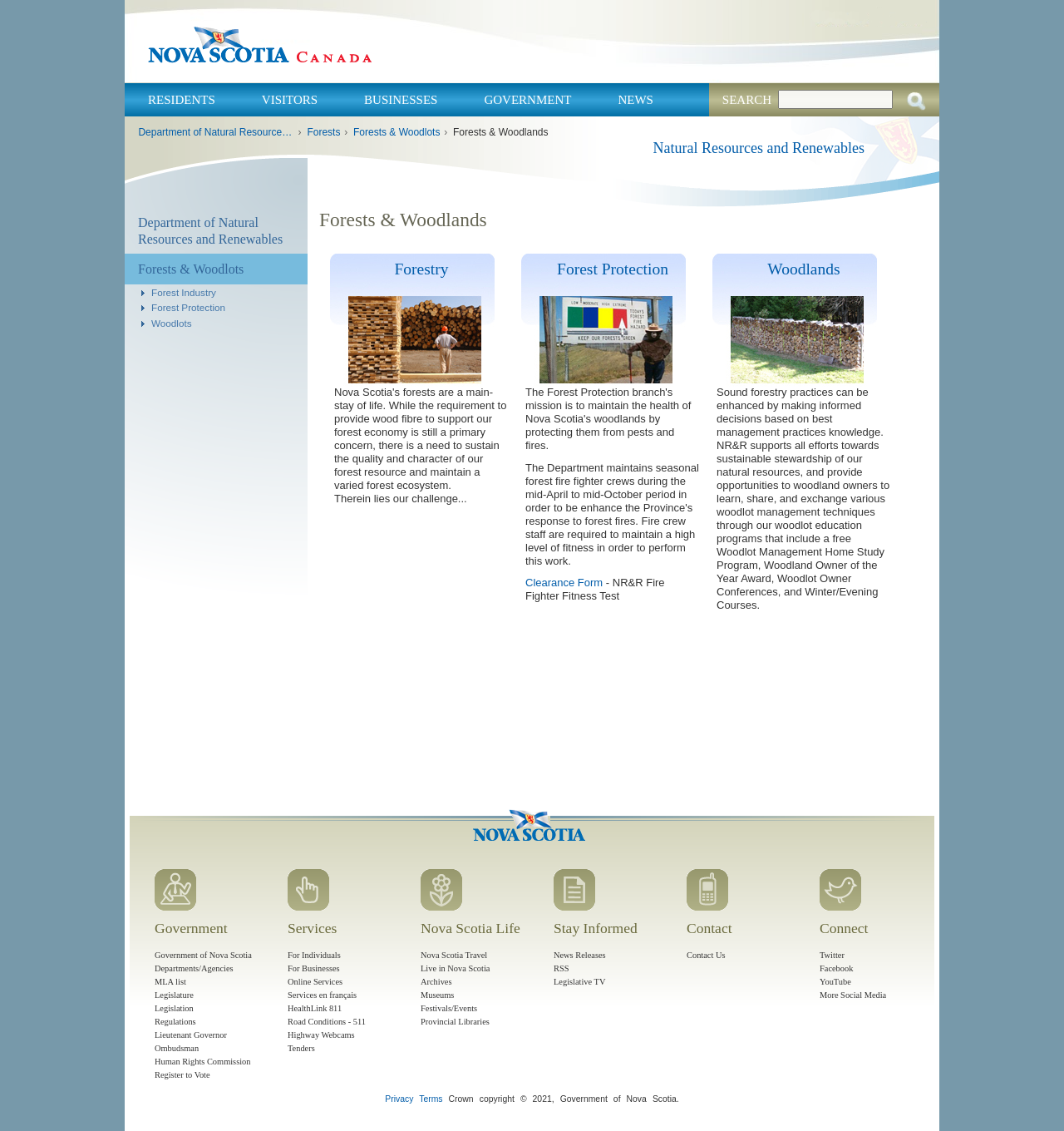Identify the bounding box coordinates of the specific part of the webpage to click to complete this instruction: "Visit the Government of Nova Scotia website".

[0.139, 0.018, 0.35, 0.069]